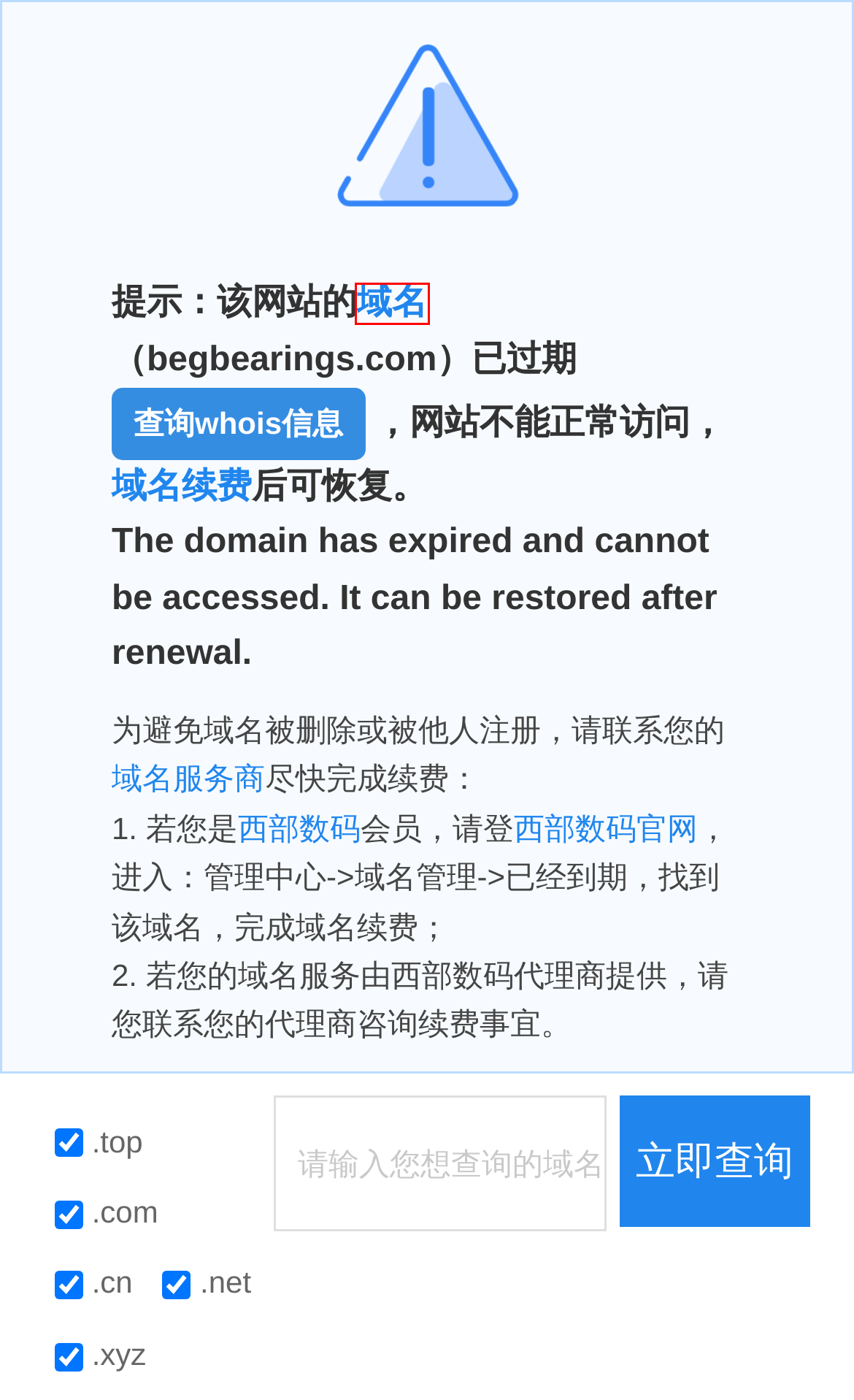You are given a screenshot of a webpage with a red bounding box around an element. Choose the most fitting webpage description for the page that appears after clicking the element within the red bounding box. Here are the candidates:
A. .CN域名多年满赠活动：5年送1年，7年送3年
B. 一口价域名买卖_二手域名出售交易平台-西部数码
C. 备案的域名过期了怎么办-域名知识
D. .life域名_.life域名注册_.life域名查询_.life域名申请_.life域名购买-首选西部数码
E. 虚拟主机-网站空间-虚拟空间-网页空间-网络空间-西部数码
F. 企业邮箱-企业邮箱注册申请-企业邮箱购买-西部数码云邮
G. 西部数码官网-云服务器-虚拟主机-域名注册,22年知名云服务商！
H. 西部数码云快照立大功-助力众多用户解决勒索病毒危机！

G